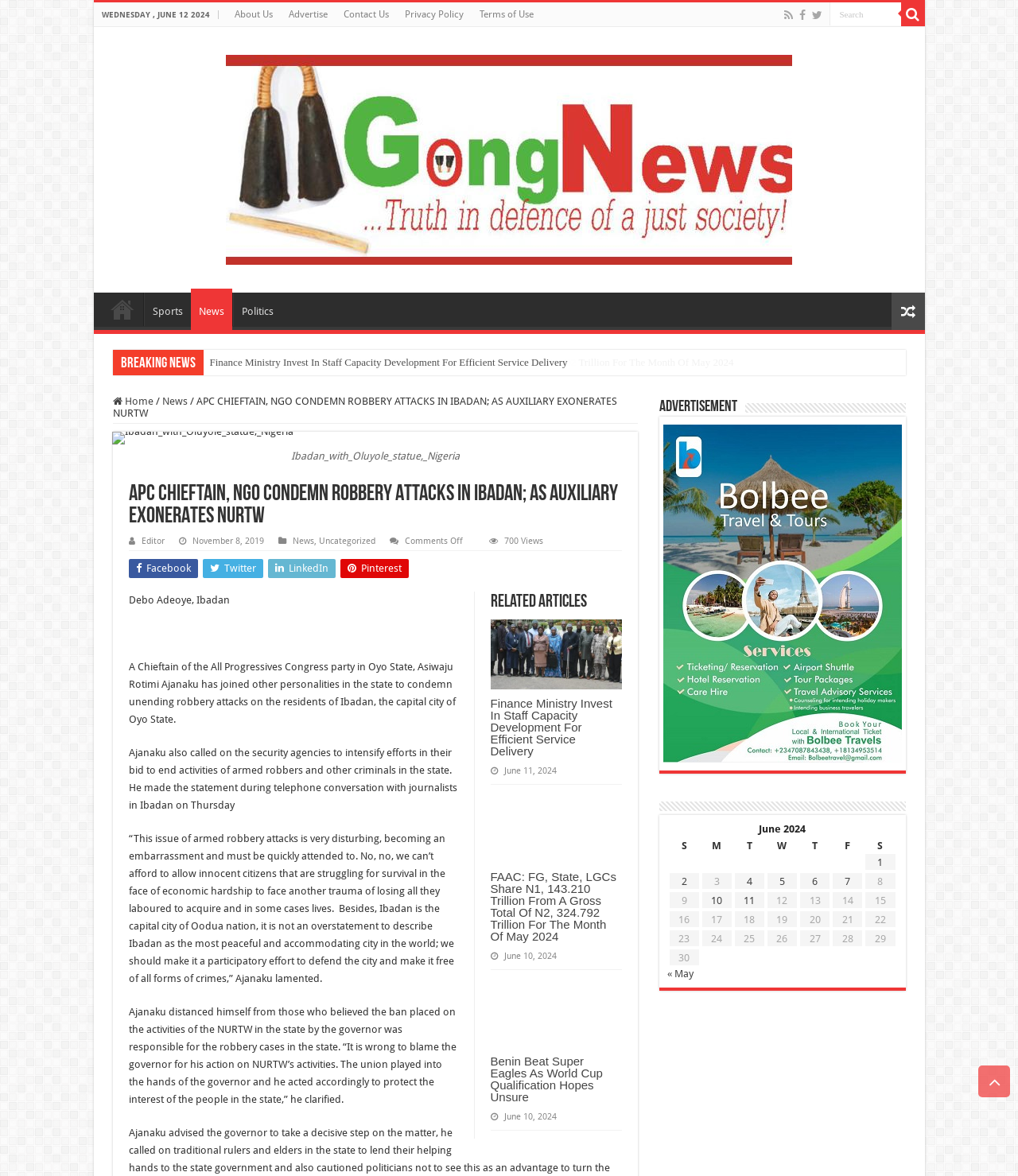Provide a short, one-word or phrase answer to the question below:
What is the name of the person mentioned in the news article?

Asiwaju Rotimi Ajanaku